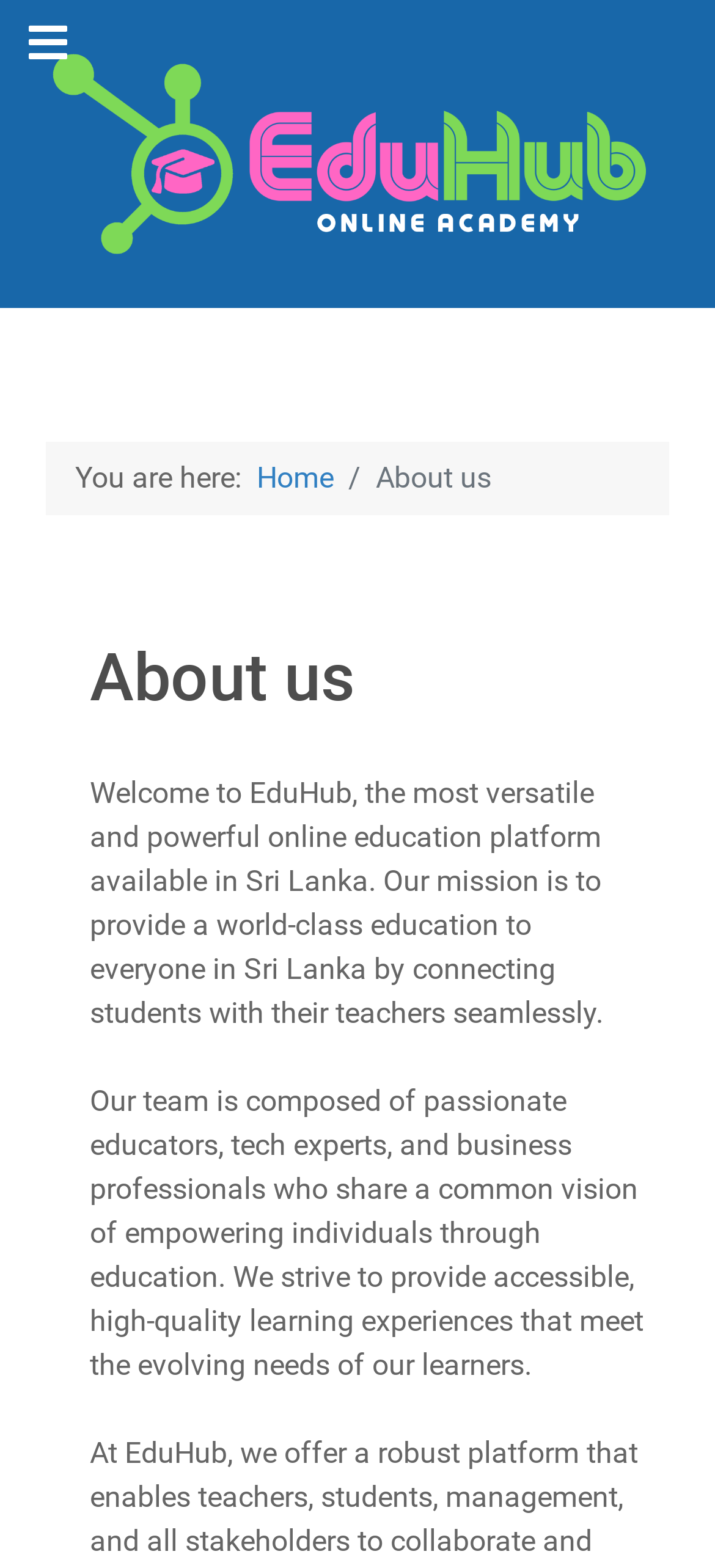Identify the bounding box coordinates for the UI element mentioned here: "aria-label="EduHub" title="EduHub"". Provide the coordinates as four float values between 0 and 1, i.e., [left, top, right, bottom].

[0.064, 0.085, 0.936, 0.108]